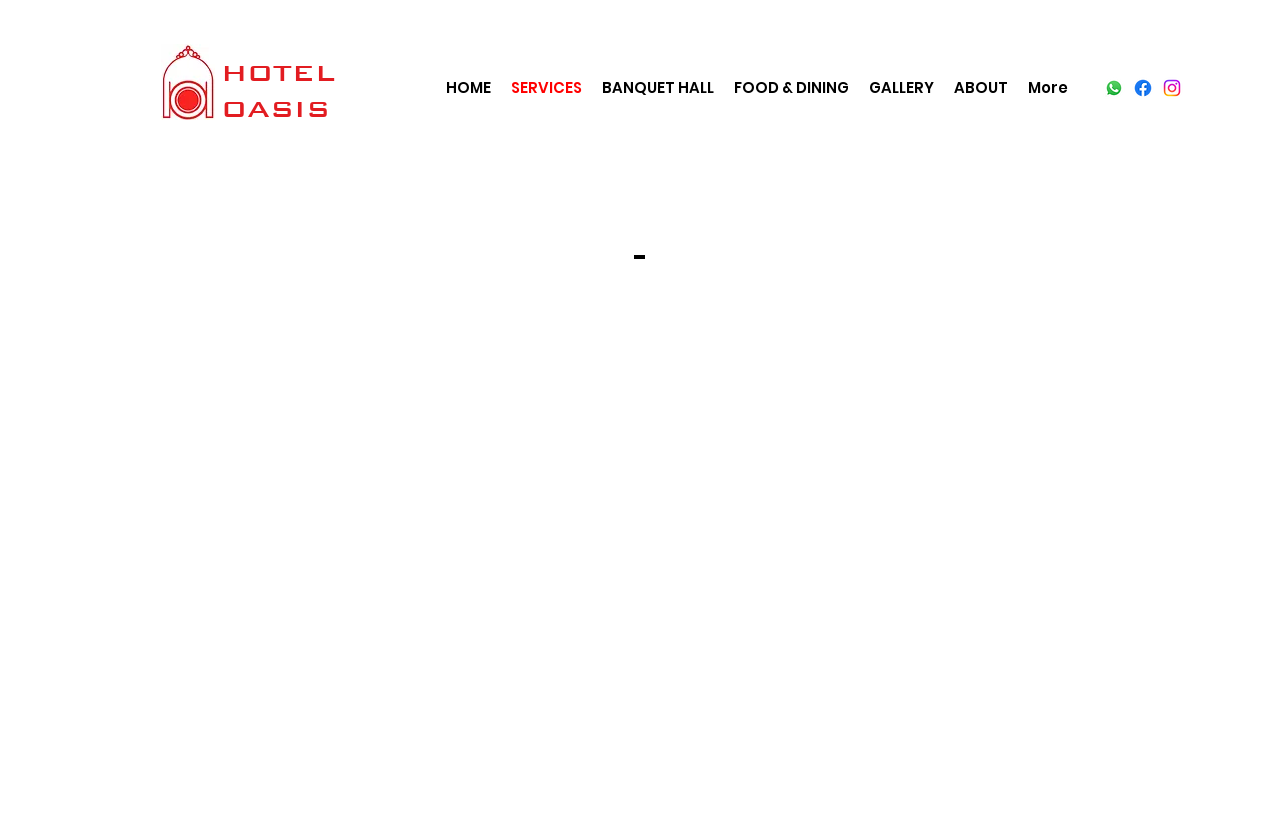Highlight the bounding box coordinates of the region I should click on to meet the following instruction: "Click the Hotel Oasis logo".

[0.126, 0.054, 0.168, 0.146]